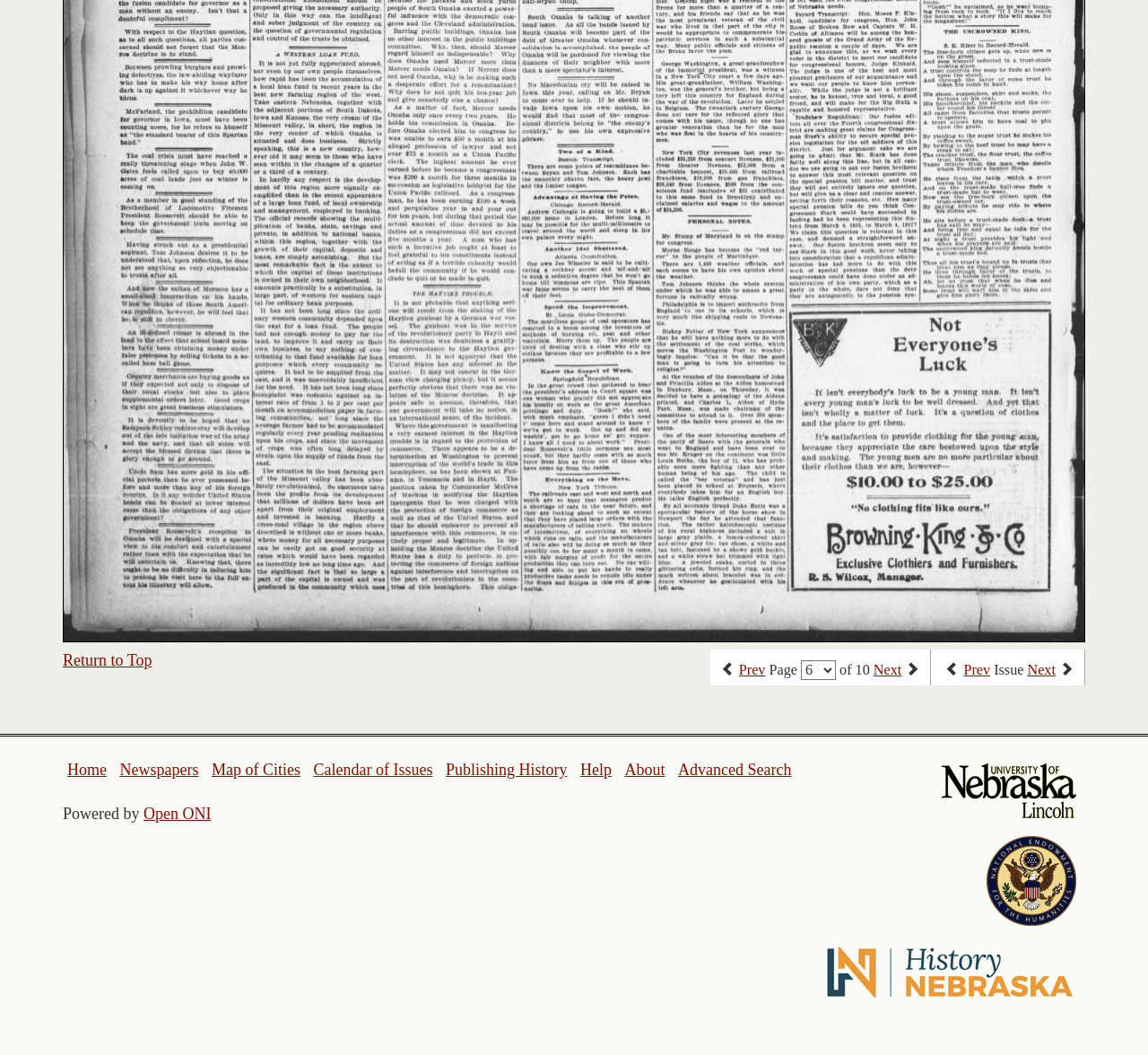How many issues are there in total?
Refer to the image and answer the question using a single word or phrase.

10